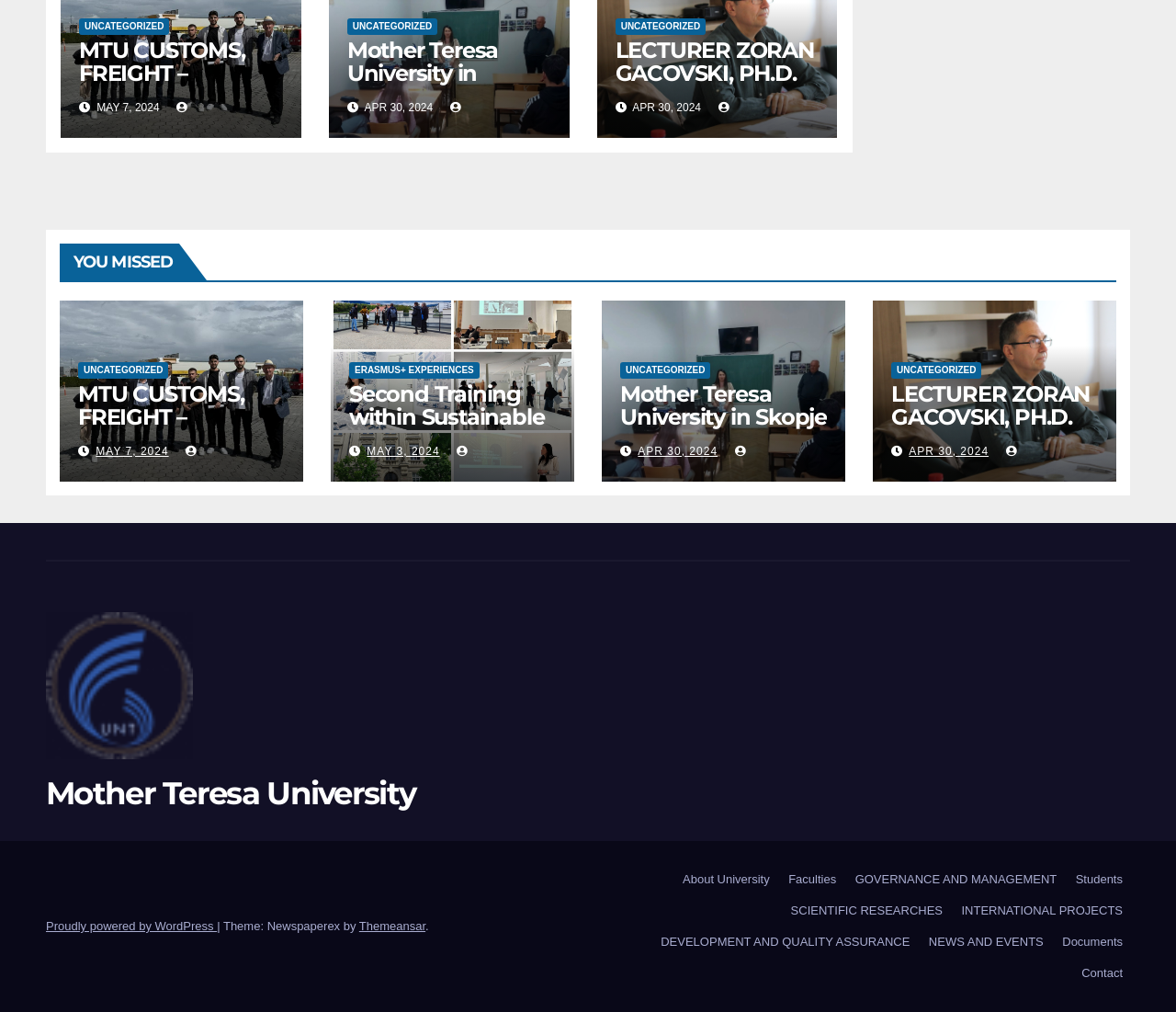Please locate the bounding box coordinates for the element that should be clicked to achieve the following instruction: "View the news about Mother Teresa University in Skopje Continues Its Promotional Campaign in Resen". Ensure the coordinates are given as four float numbers between 0 and 1, i.e., [left, top, right, bottom].

[0.295, 0.036, 0.453, 0.176]